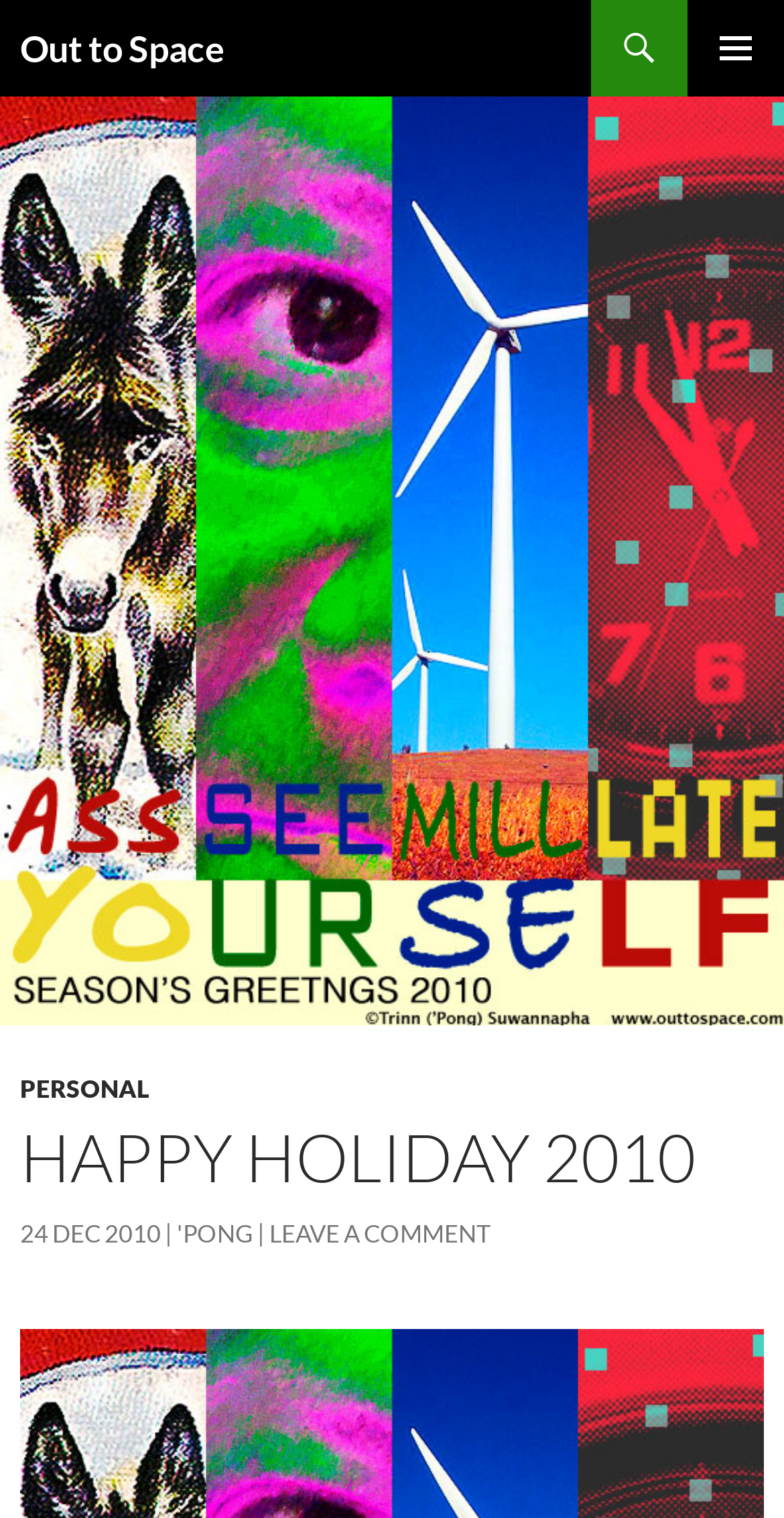Please find and generate the text of the main header of the webpage.

Out to Space